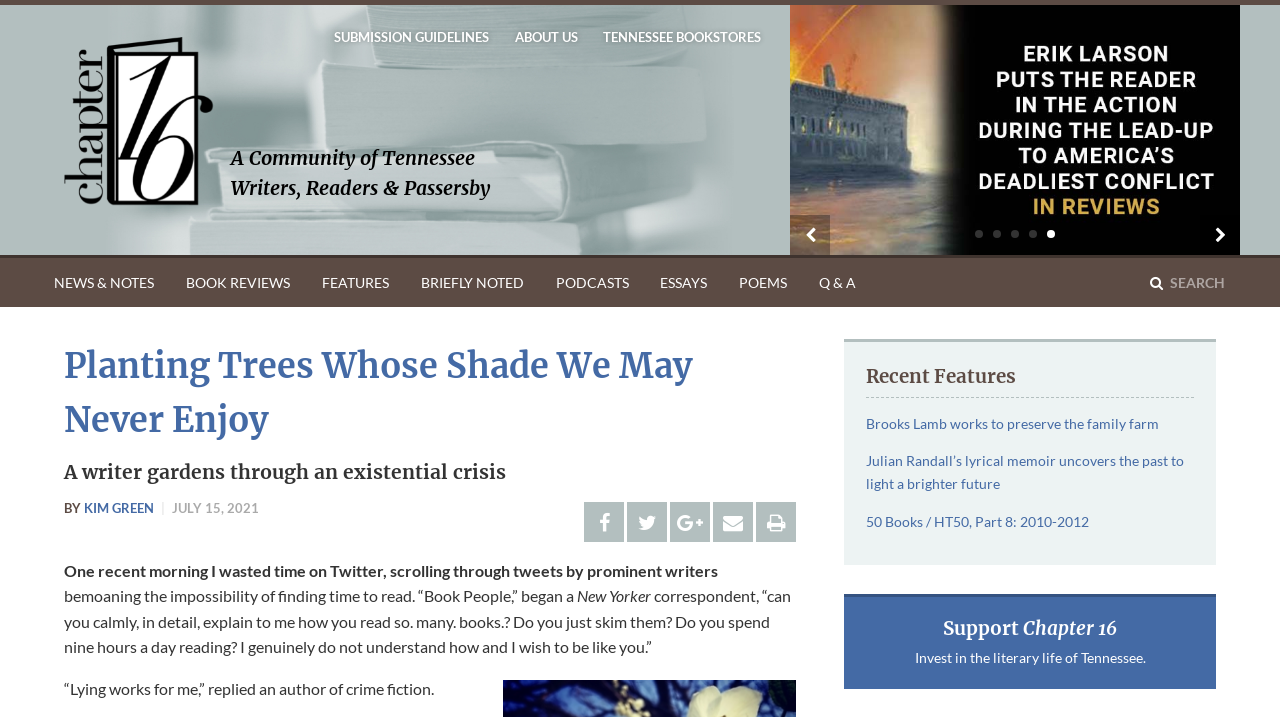Generate a thorough caption detailing the webpage content.

This webpage appears to be a literary magazine or online publication, with a focus on Tennessee writers and readers. At the top of the page, there are several links to different sections of the website, including "How to Start a Civil War", "A Connection to the Earth", and "Chapter 16". Below these links, there is a header with the title "Planting Trees Whose Shade We May Never Enjoy" and a subtitle "A writer gardens through an existential crisis".

The main content of the page is an essay or article, which begins with a personal anecdote about wasting time on Twitter and reading tweets from prominent writers. The text then quotes a New Yorker correspondent and an author of crime fiction, discussing the impossibility of finding time to read.

To the right of the main content, there are several links to other features and articles, including "Recent Features" and "Support Chapter 16". These links are accompanied by short summaries or descriptions of the articles.

At the bottom of the page, there is a search bar with a magnifying glass icon and a button labeled "SEARCH". Above the search bar, there are several social media links and a heading that reads "Planting Trees Whose Shade We May Never Enjoy".

Throughout the page, there are several images, including icons and logos, but no large images or graphics. The overall layout is clean and easy to navigate, with clear headings and concise text.